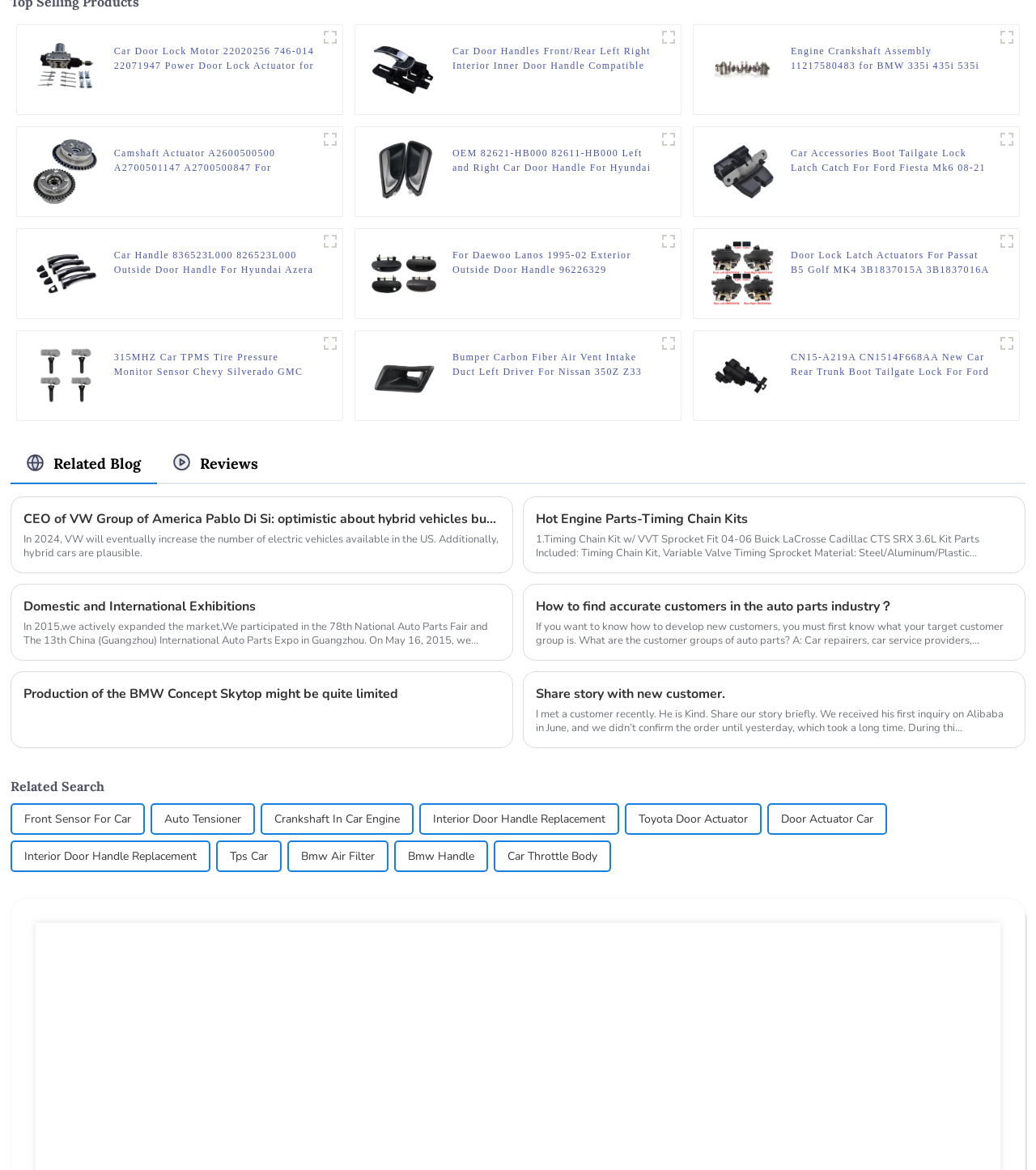Answer the question in one word or a short phrase:
What is the brand of the car mentioned in the second figure?

Nissan